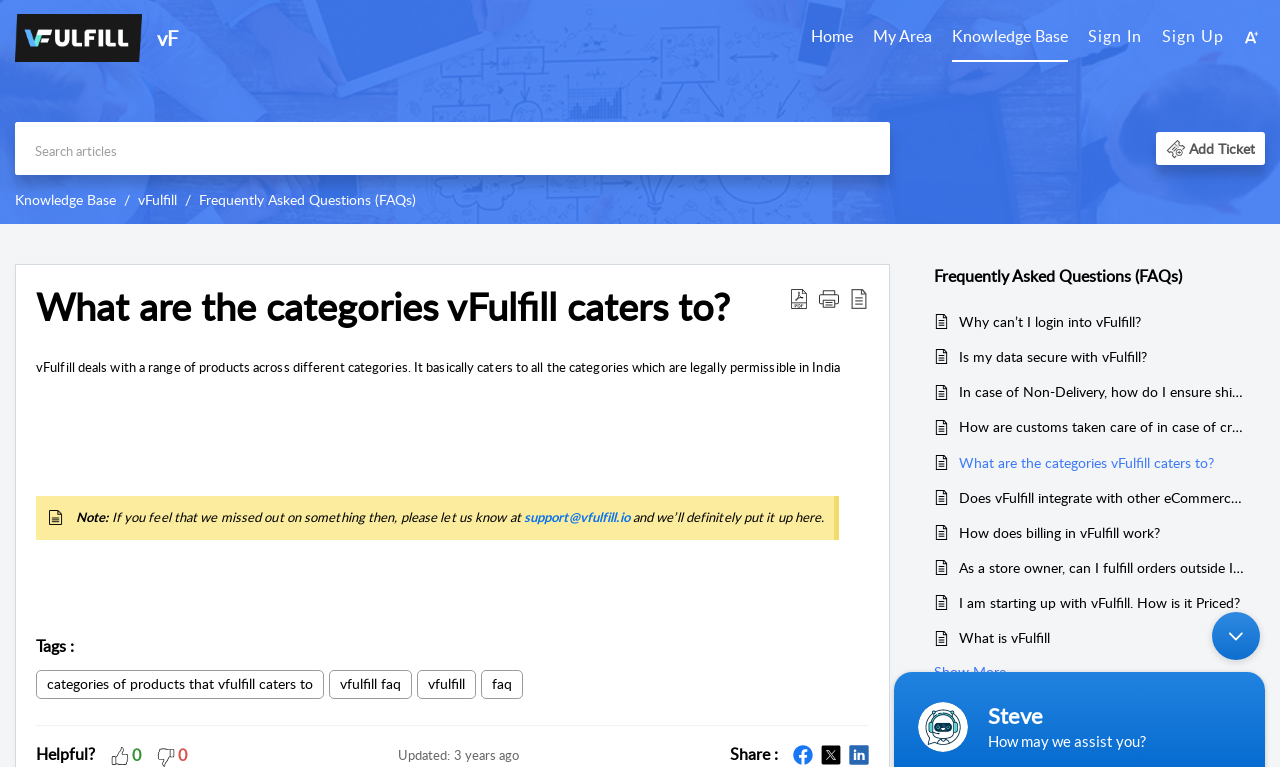Please determine the bounding box coordinates of the element to click in order to execute the following instruction: "View Frequently Asked Questions". The coordinates should be four float numbers between 0 and 1, specified as [left, top, right, bottom].

[0.73, 0.344, 0.973, 0.378]